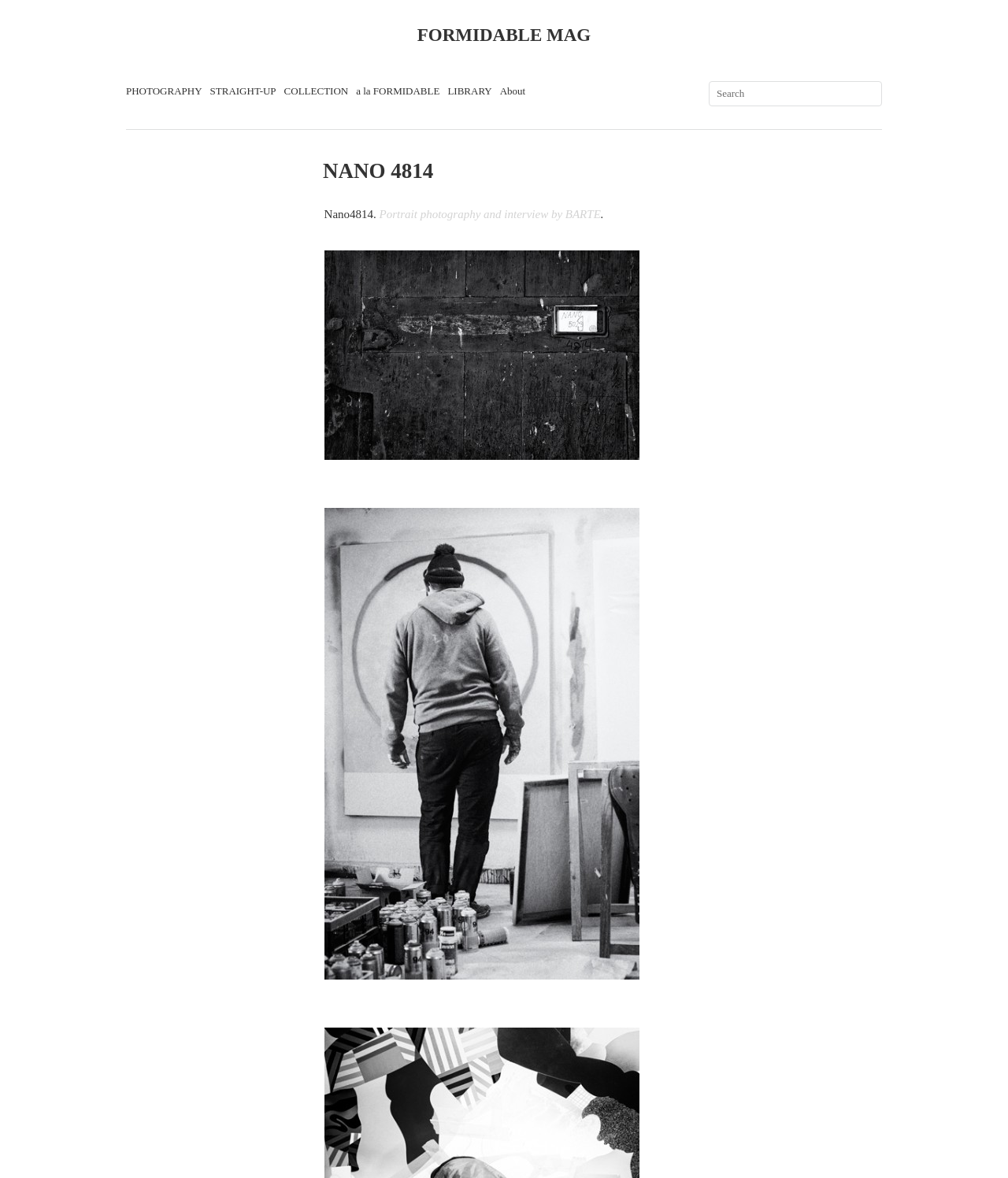Determine the coordinates of the bounding box that should be clicked to complete the instruction: "View Nano_by_Barte_DSC_3891 image". The coordinates should be represented by four float numbers between 0 and 1: [left, top, right, bottom].

[0.322, 0.213, 0.634, 0.39]